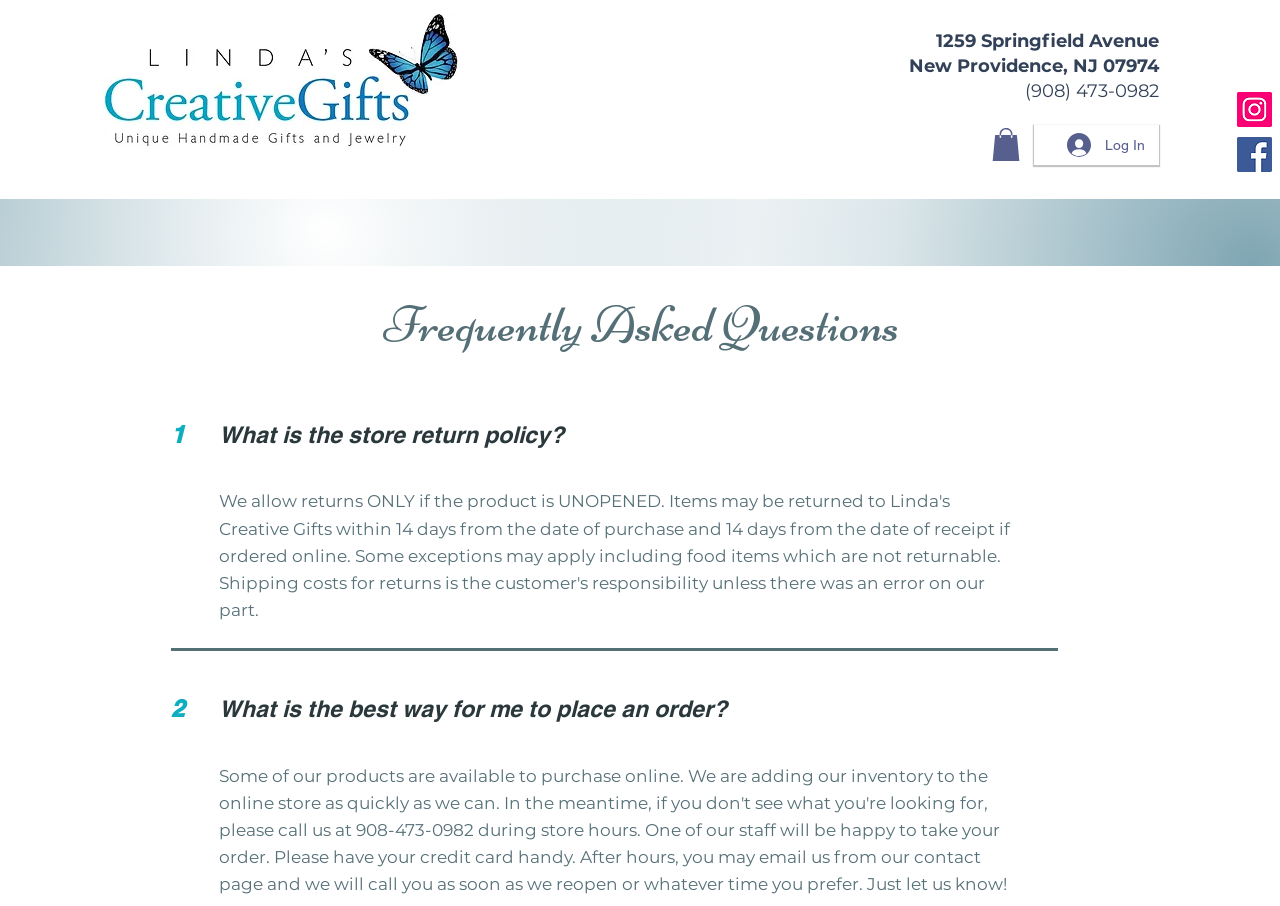Please answer the following query using a single word or phrase: 
What is the navigation menu item after 'GIFT CARDS'?

FAQs